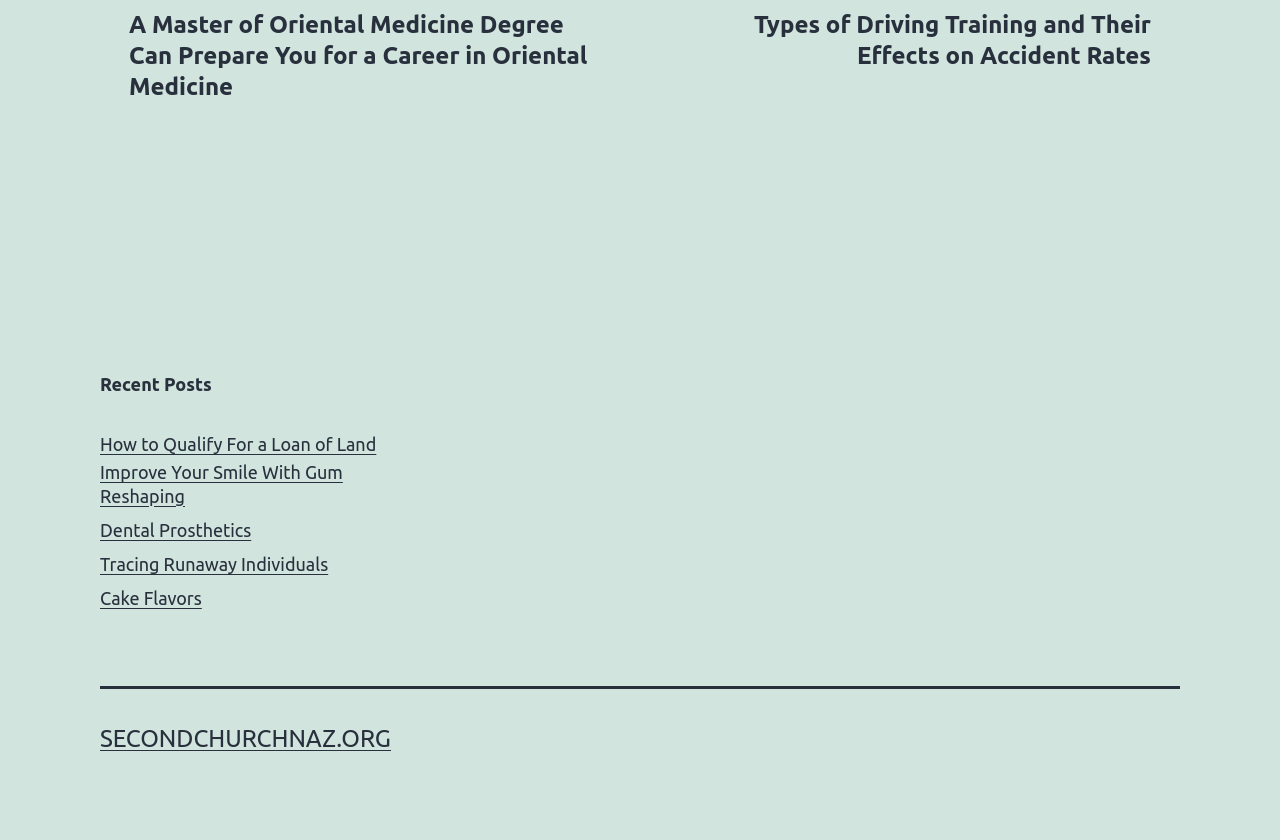Respond with a single word or short phrase to the following question: 
What is the topic of the post 'Improve Your Smile With Gum Reshaping'?

Dental